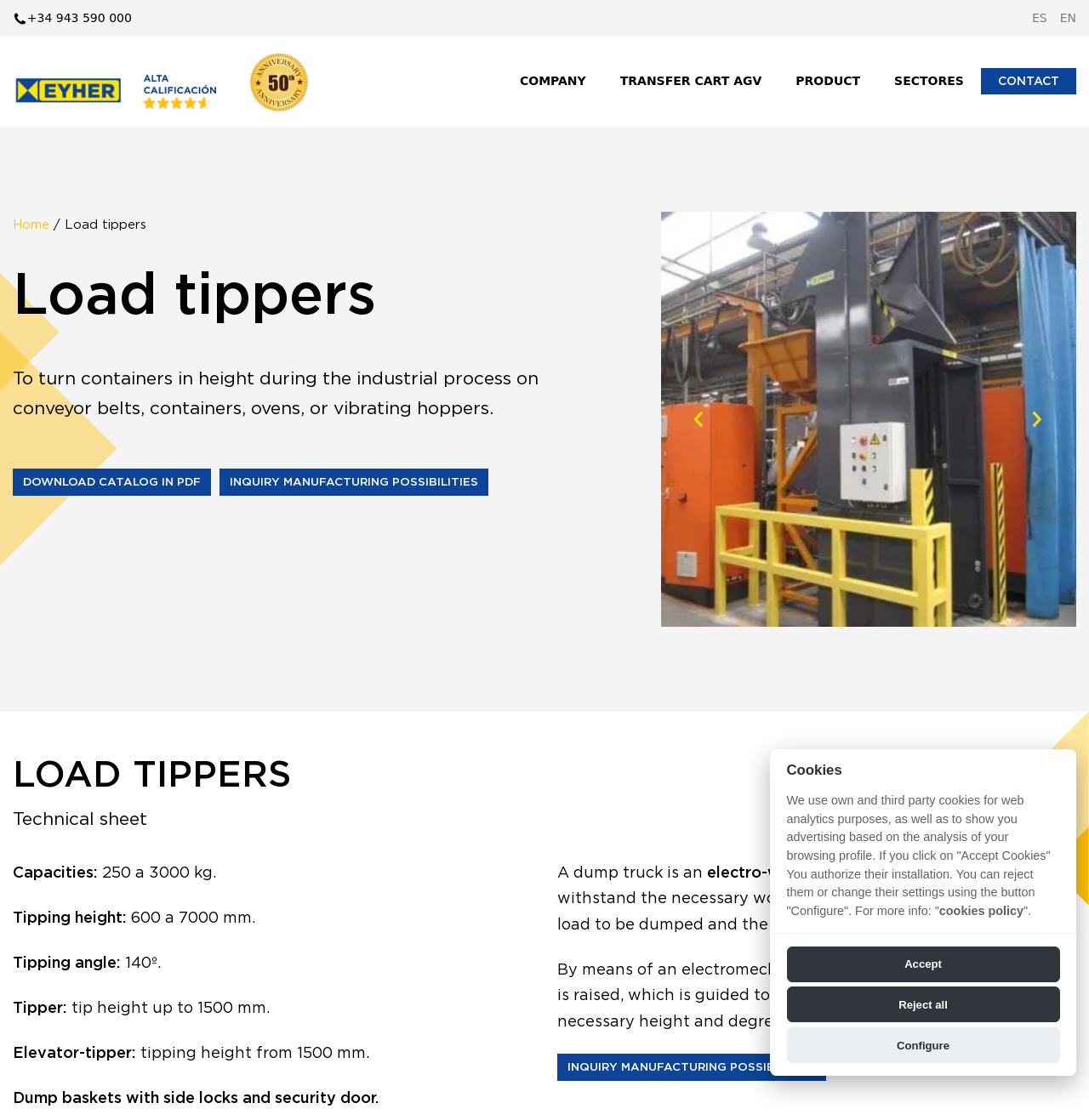Identify the bounding box coordinates of the area you need to click to perform the following instruction: "Download the catalog in PDF".

[0.012, 0.418, 0.194, 0.443]